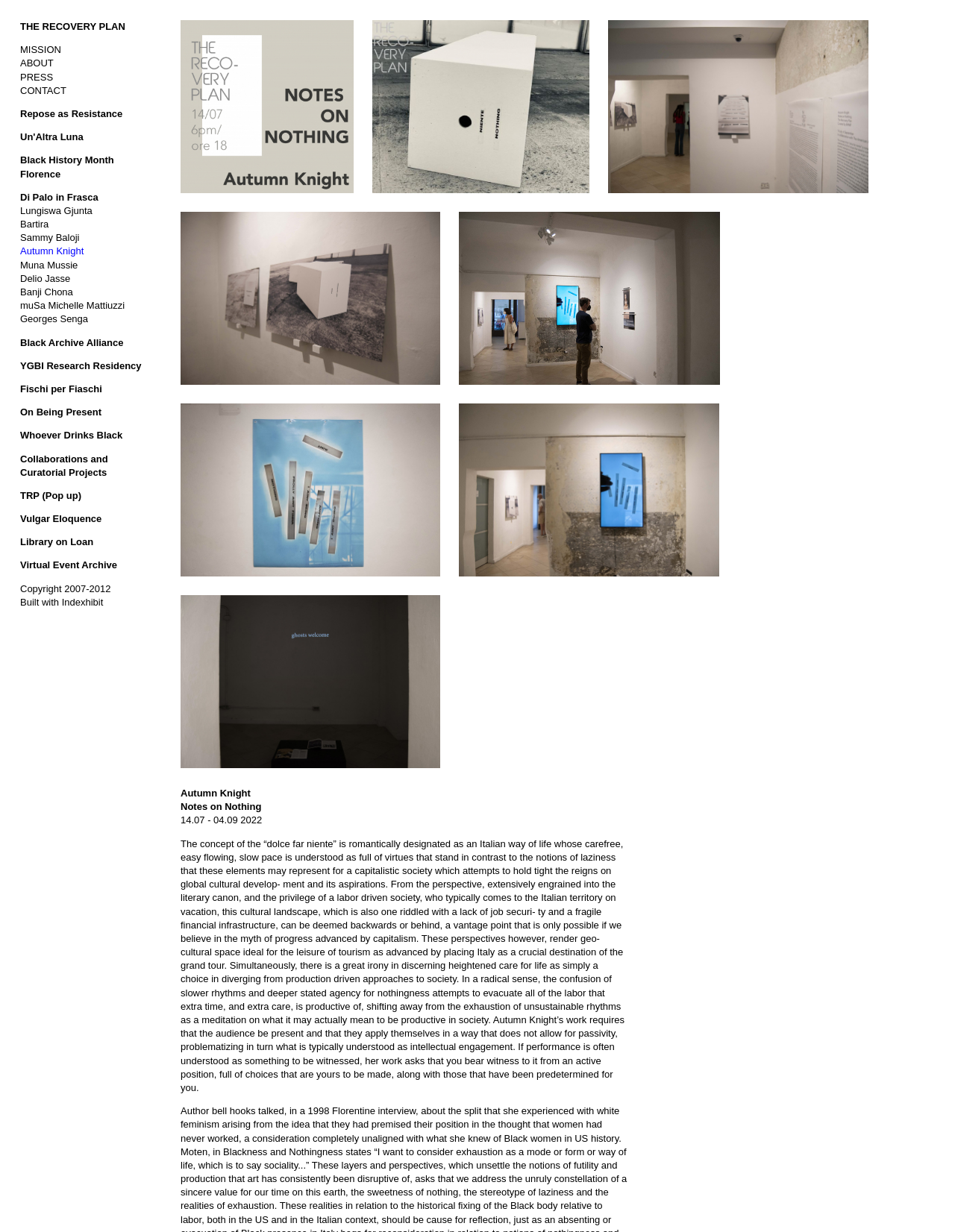Use a single word or phrase to answer this question: 
How many links are there in the navigation menu?

6